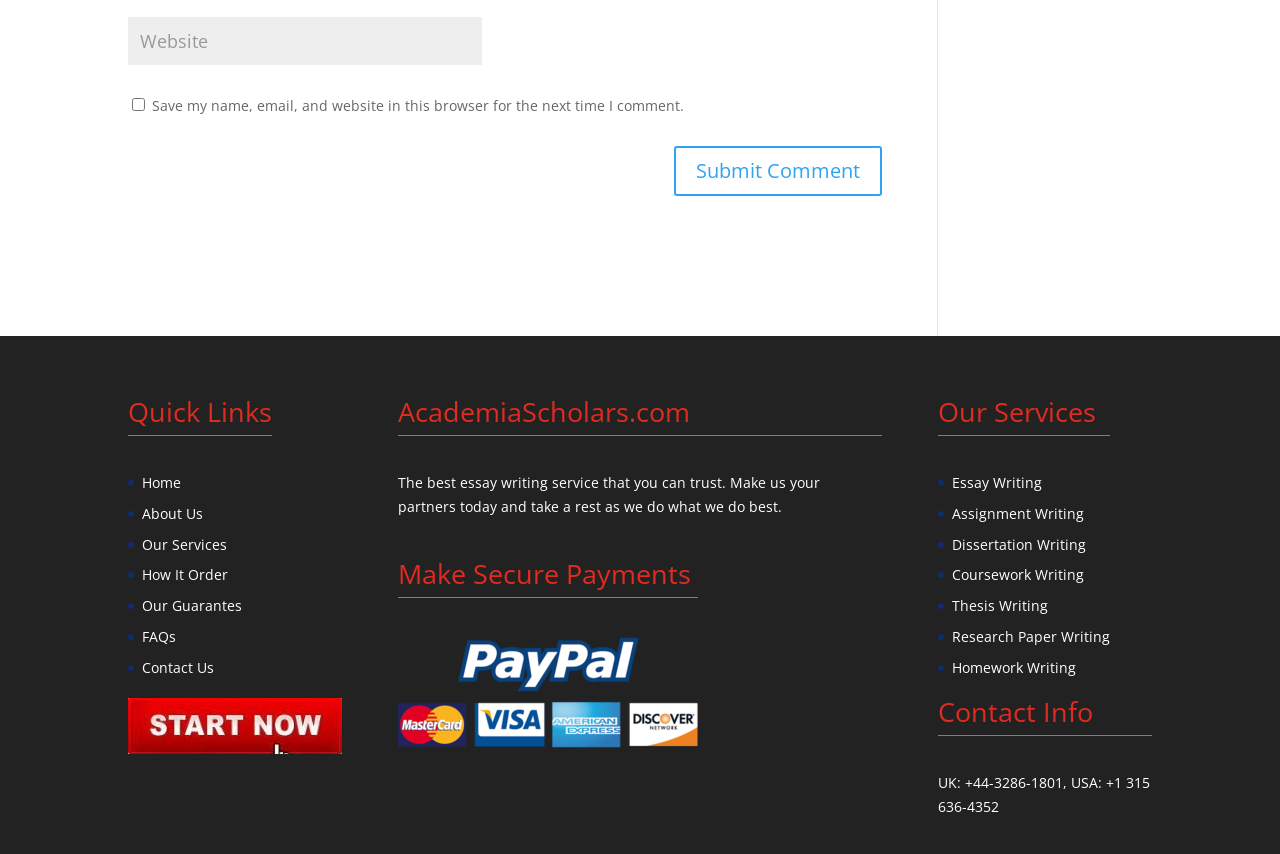Answer the question below in one word or phrase:
How many quick links are available?

7